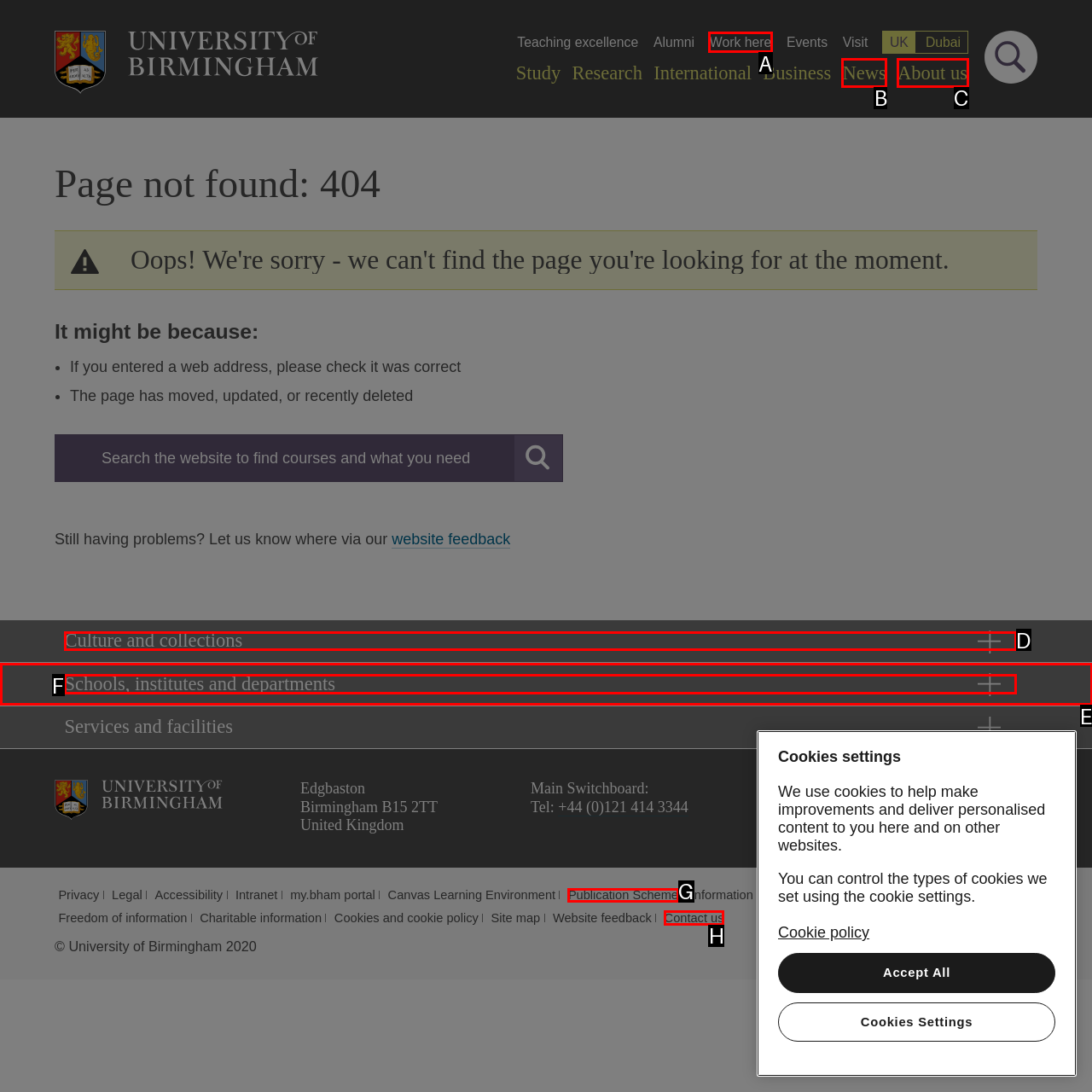Which option should be clicked to complete this task: Contact the university
Reply with the letter of the correct choice from the given choices.

H